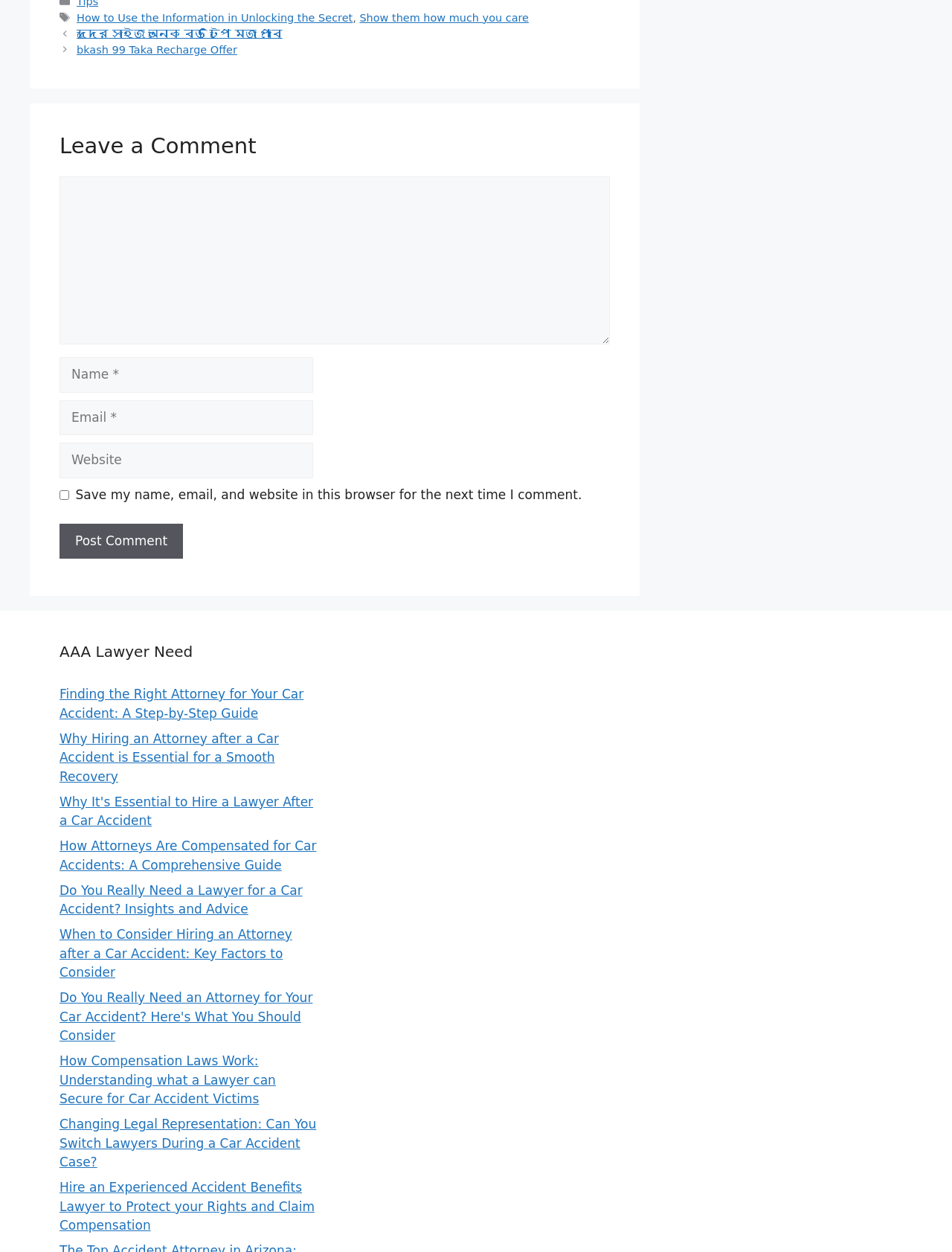Look at the image and give a detailed response to the following question: What is the last link on the webpage?

I scrolled down to the bottom of the webpage and found the last link, which is 'Hire an Experienced Accident Benefits Lawyer to Protect your Rights and Claim Compensation'.